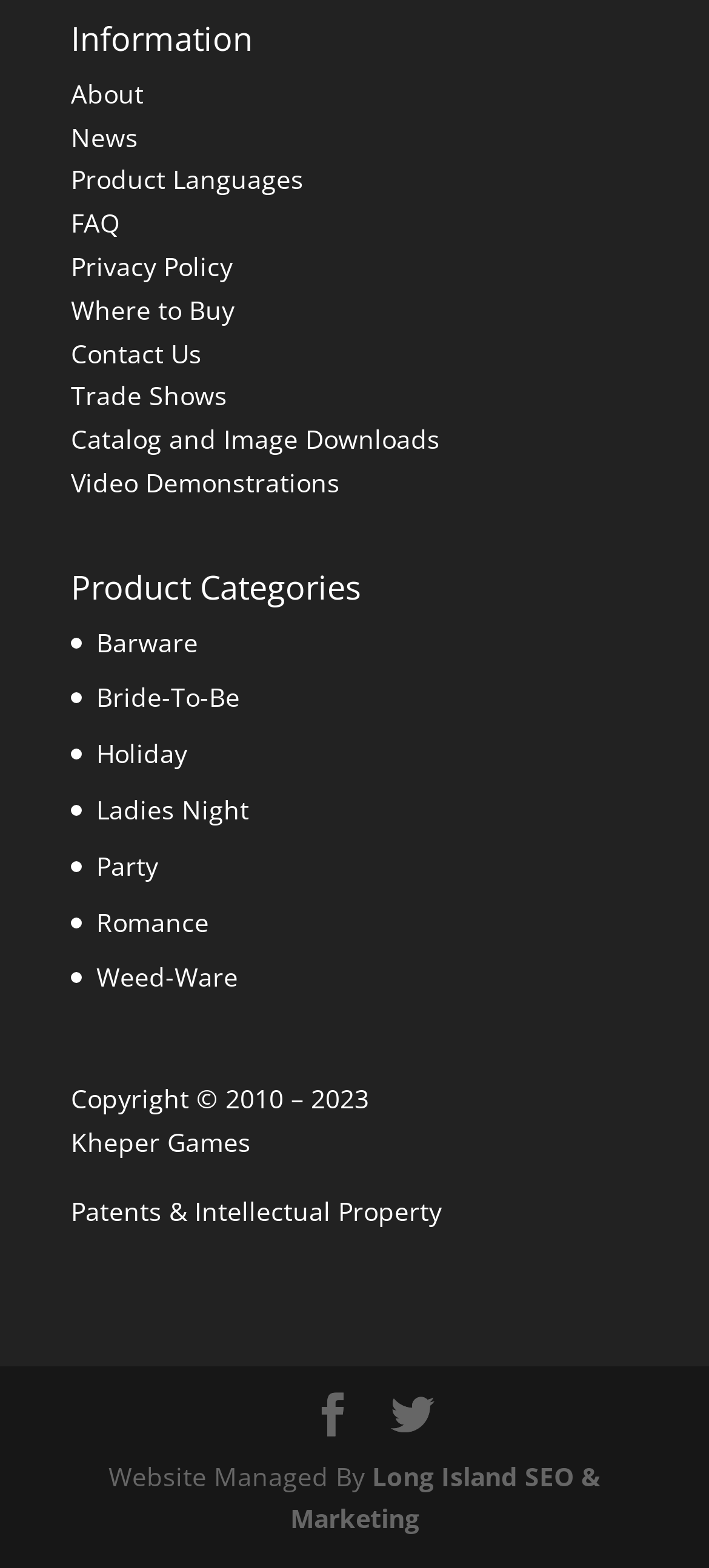What is the copyright year range?
Based on the image, answer the question with a single word or brief phrase.

2010-2023